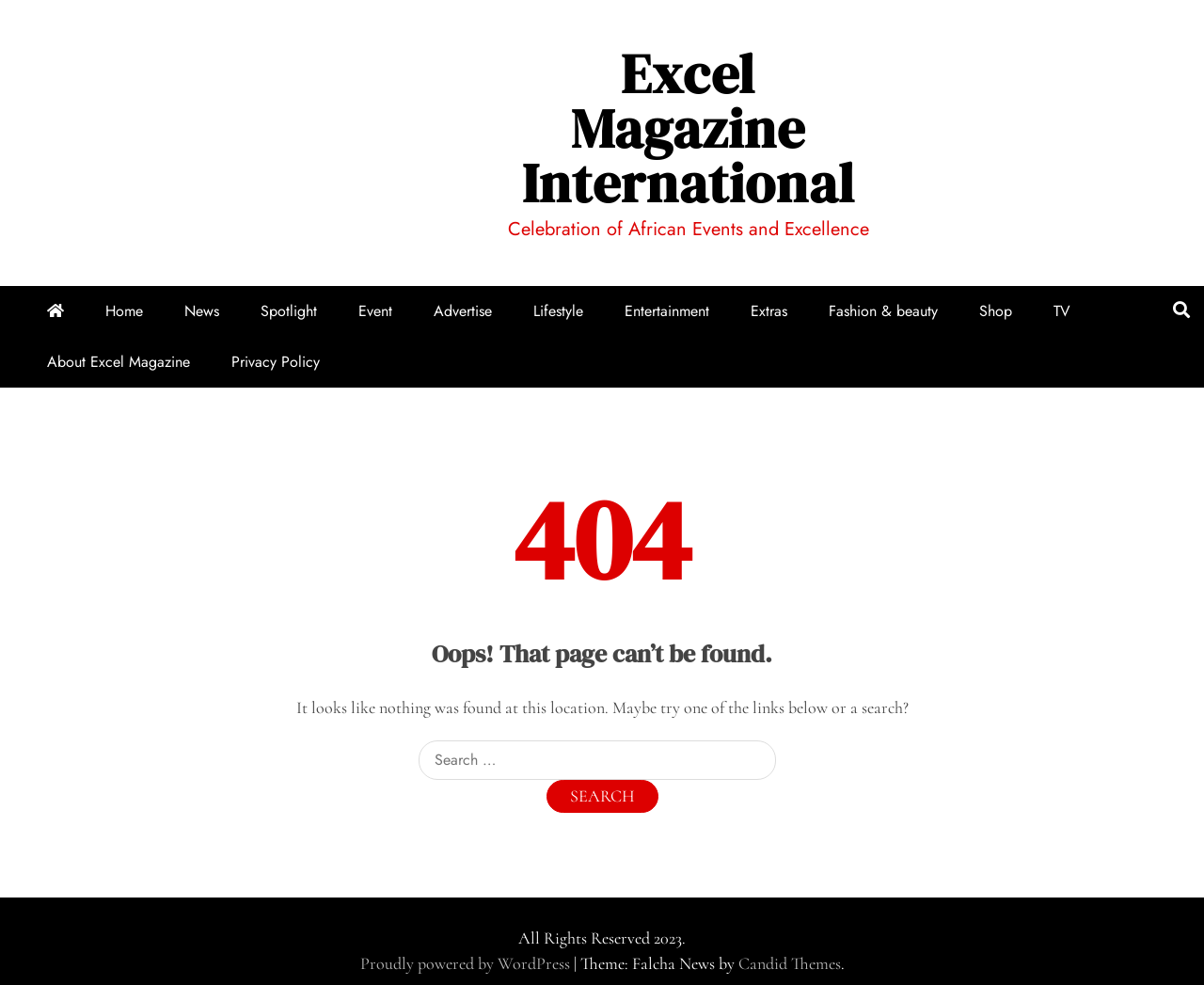Based on the image, provide a detailed and complete answer to the question: 
What is the purpose of the search box?

The search box is located below the error message, and it has a label 'Search for:' and a button 'Search', which implies that it is meant to search the website for specific content.